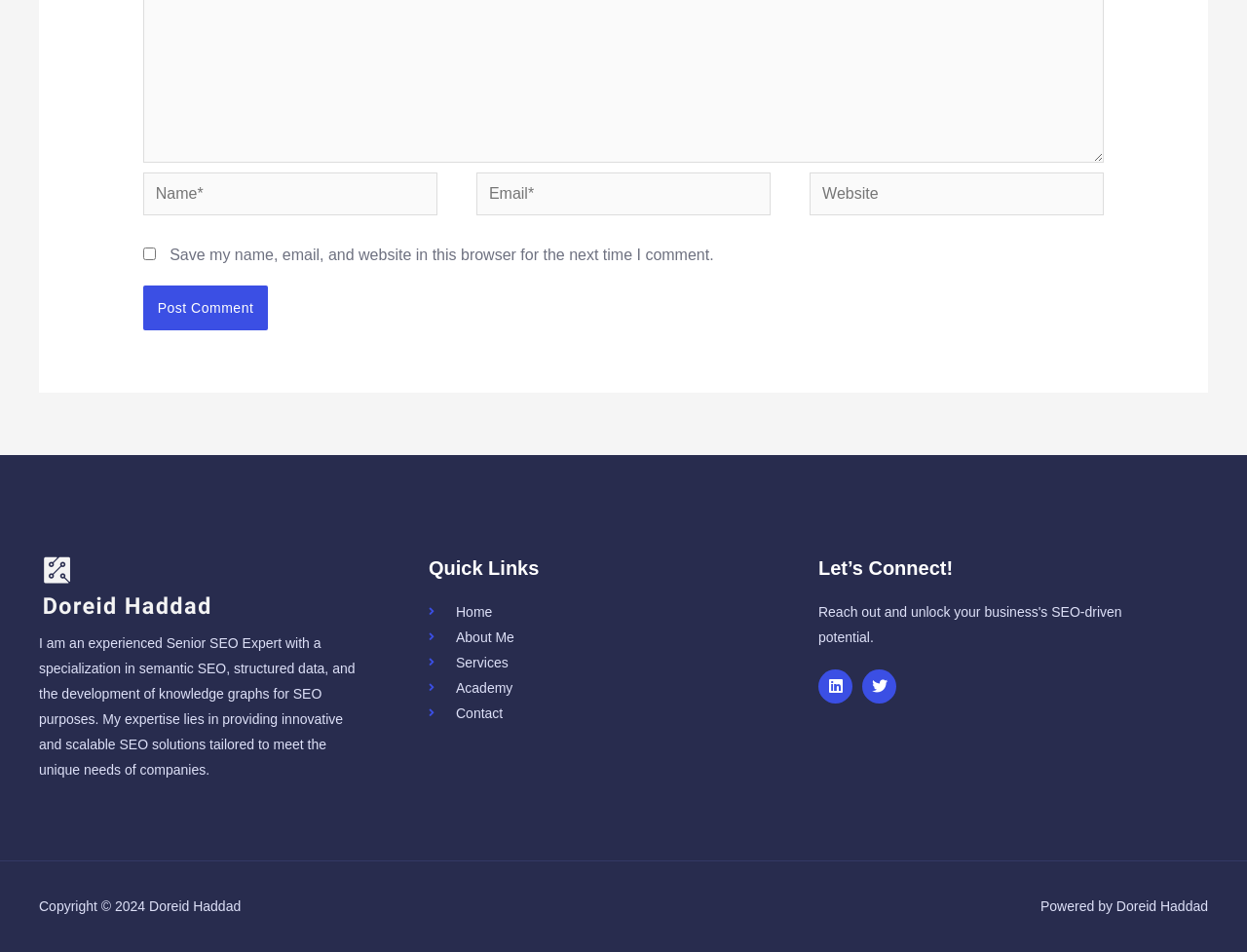Locate the bounding box coordinates of the clickable region necessary to complete the following instruction: "Connect on Linkedin". Provide the coordinates in the format of four float numbers between 0 and 1, i.e., [left, top, right, bottom].

[0.656, 0.703, 0.684, 0.739]